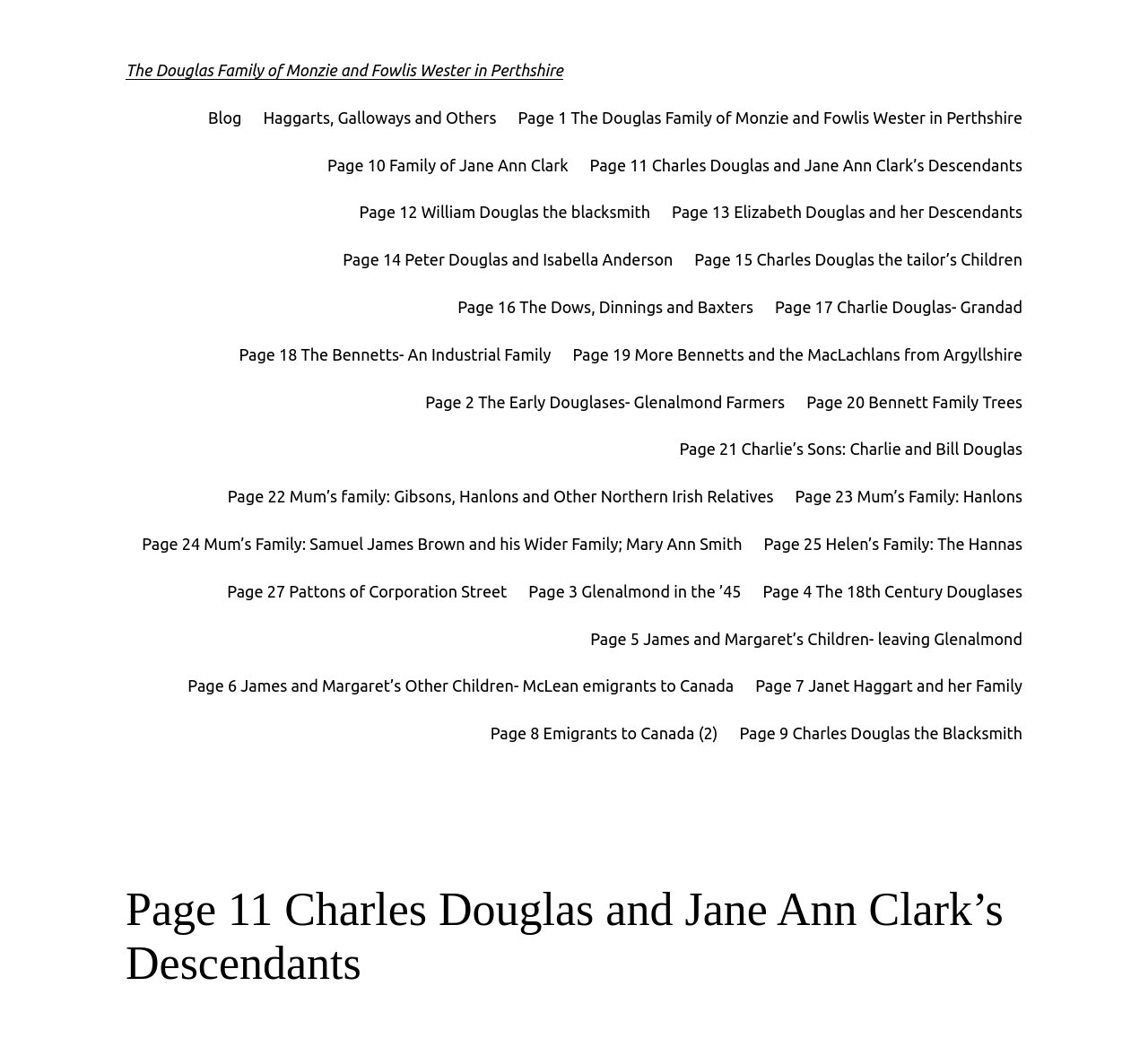Provide the bounding box coordinates for the UI element described in this sentence: "Blog". The coordinates should be four float values between 0 and 1, i.e., [left, top, right, bottom].

[0.181, 0.099, 0.21, 0.124]